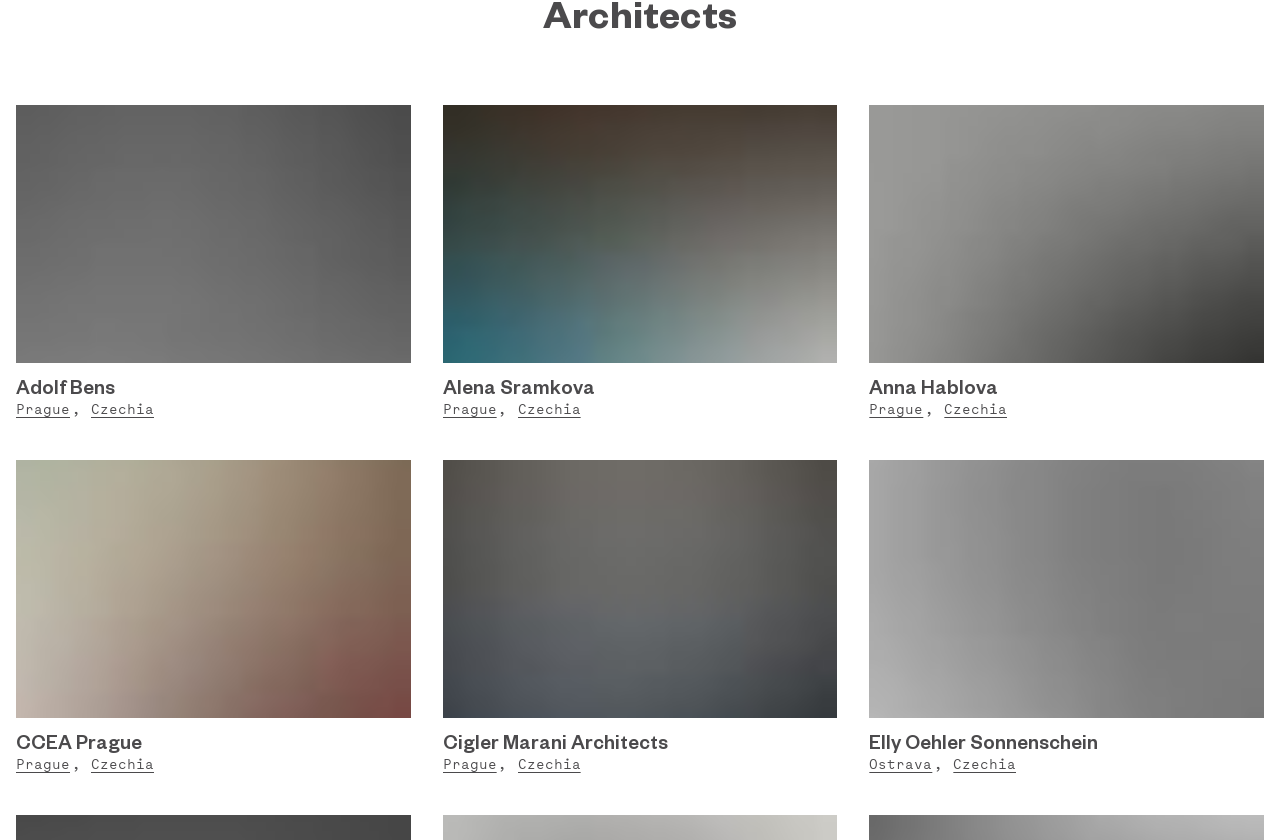Provide a brief response in the form of a single word or phrase:
What is the location of Anna Hablova?

Prague, Czechia